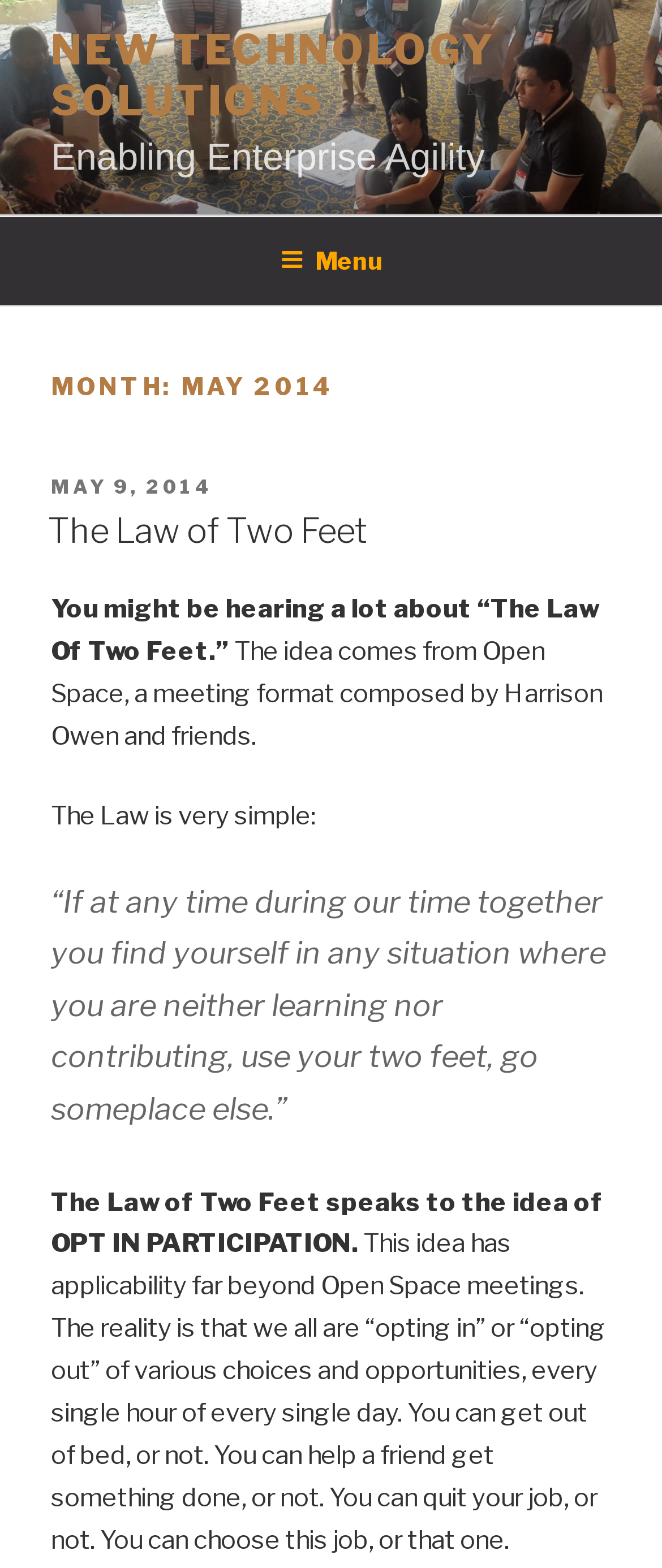What is the month and year of the current post? Examine the screenshot and reply using just one word or a brief phrase.

May 2014